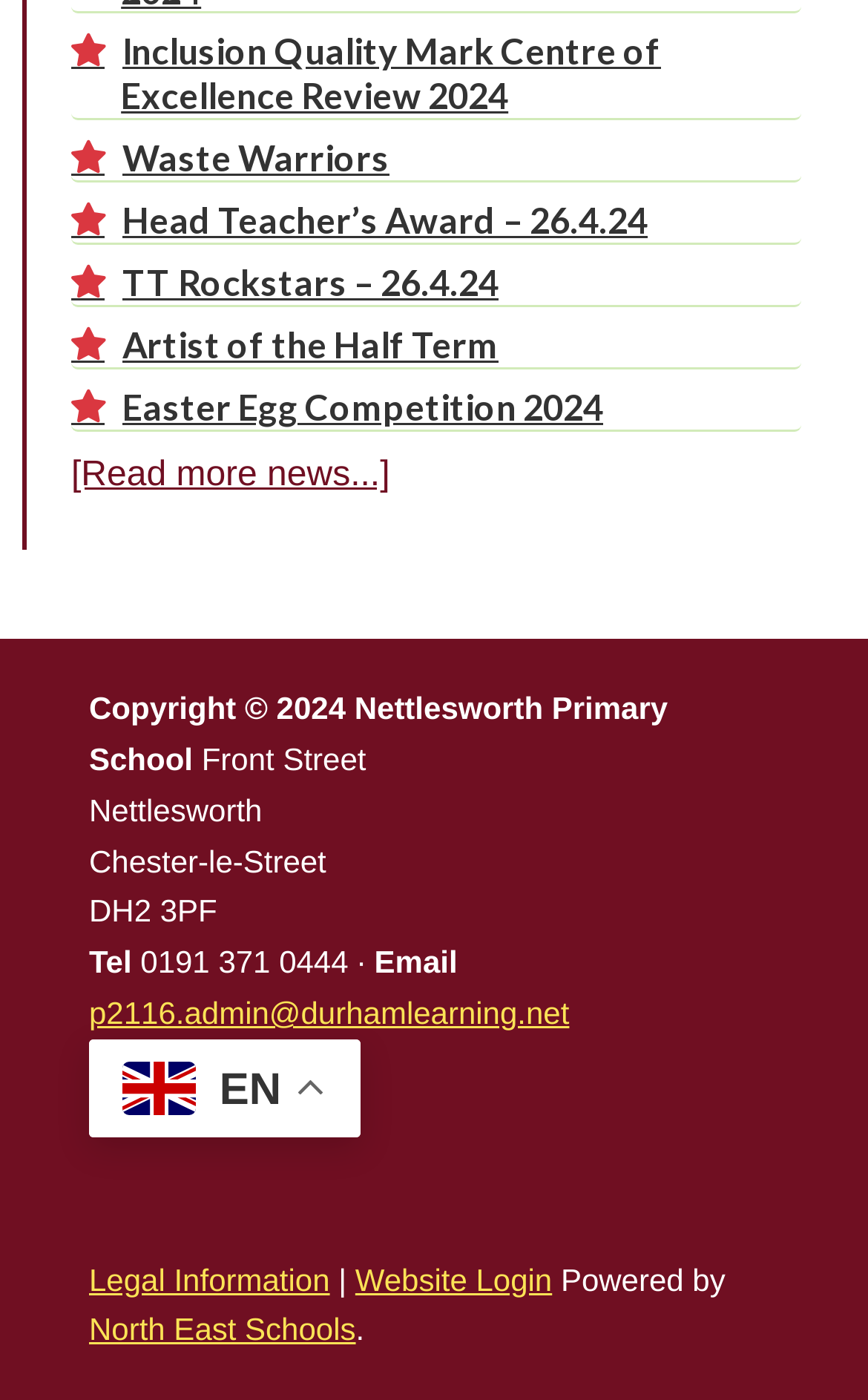Respond concisely with one word or phrase to the following query:
How many articles are on this webpage?

5